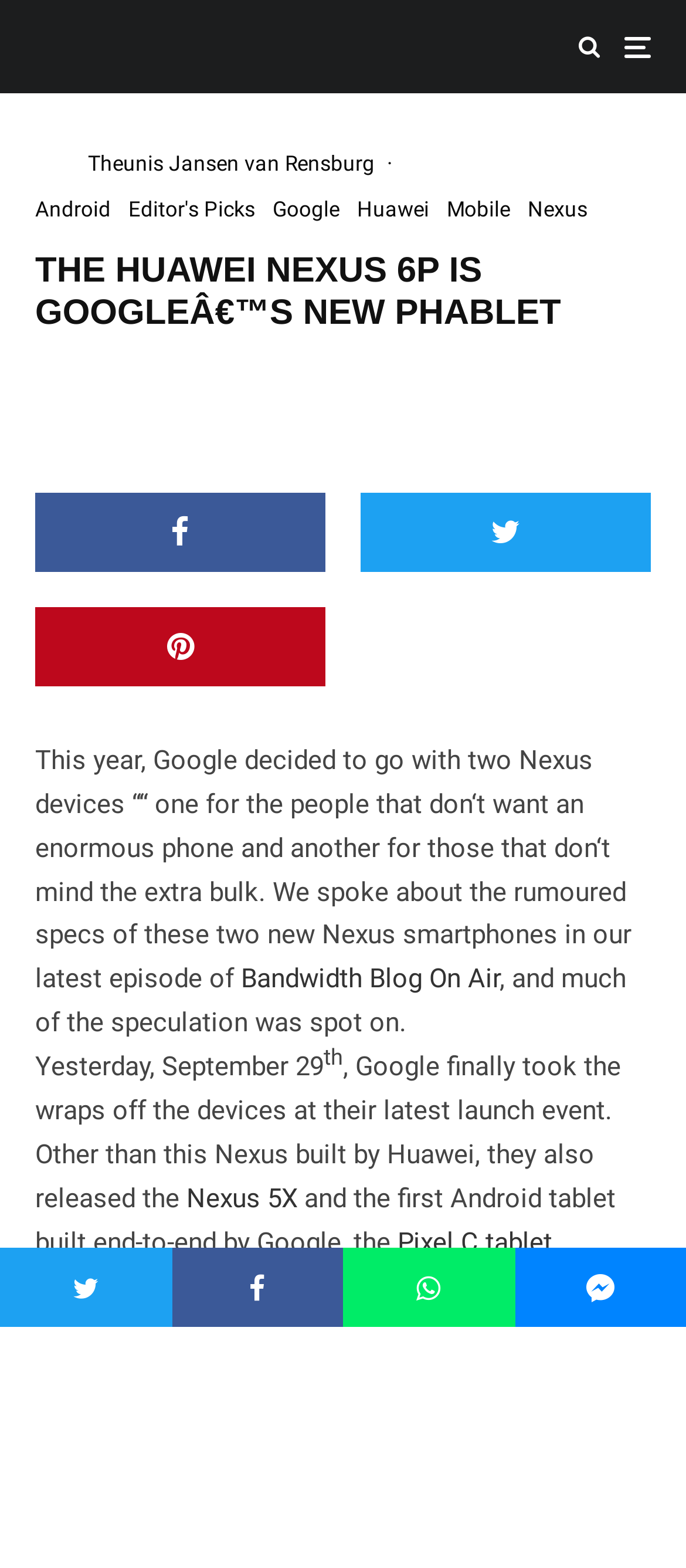Locate the bounding box coordinates of the element's region that should be clicked to carry out the following instruction: "Learn about the Pixel C tablet". The coordinates need to be four float numbers between 0 and 1, i.e., [left, top, right, bottom].

[0.579, 0.782, 0.805, 0.802]